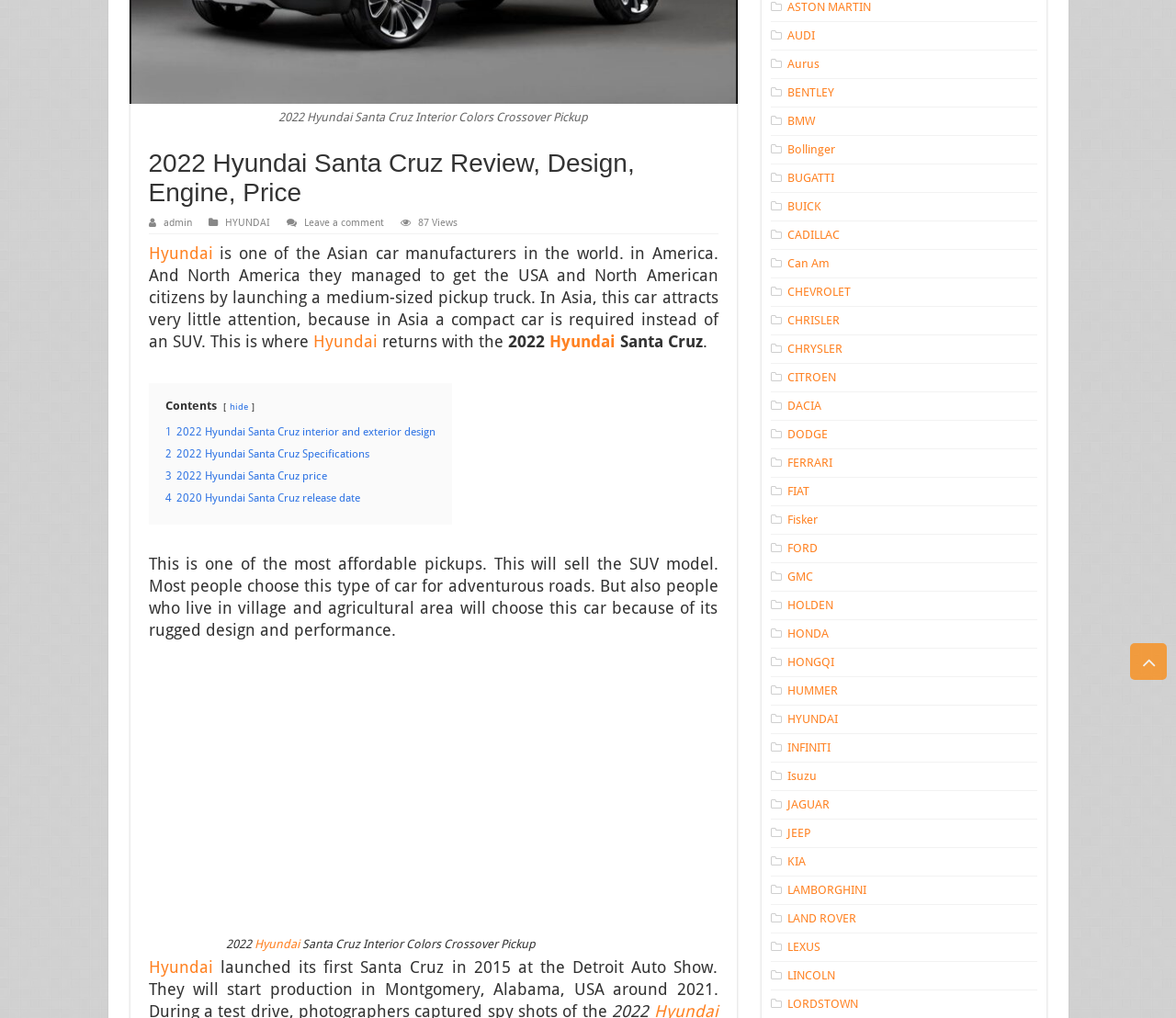Locate the bounding box coordinates of the UI element described by: "¿Esta es tu empresa?". The bounding box coordinates should consist of four float numbers between 0 and 1, i.e., [left, top, right, bottom].

None